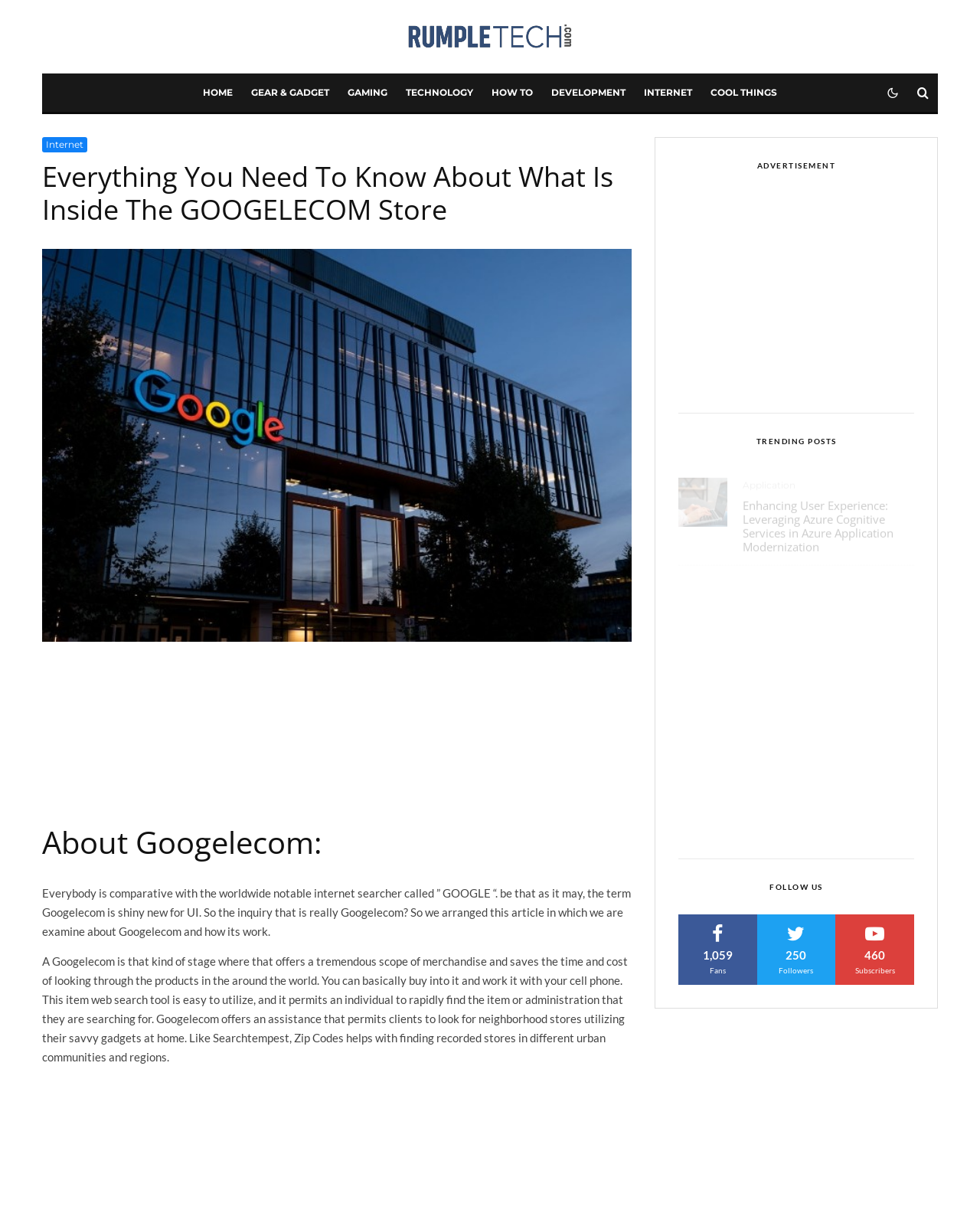Identify the bounding box coordinates for the element that needs to be clicked to fulfill this instruction: "Click on INTERNET". Provide the coordinates in the format of four float numbers between 0 and 1: [left, top, right, bottom].

[0.648, 0.061, 0.716, 0.092]